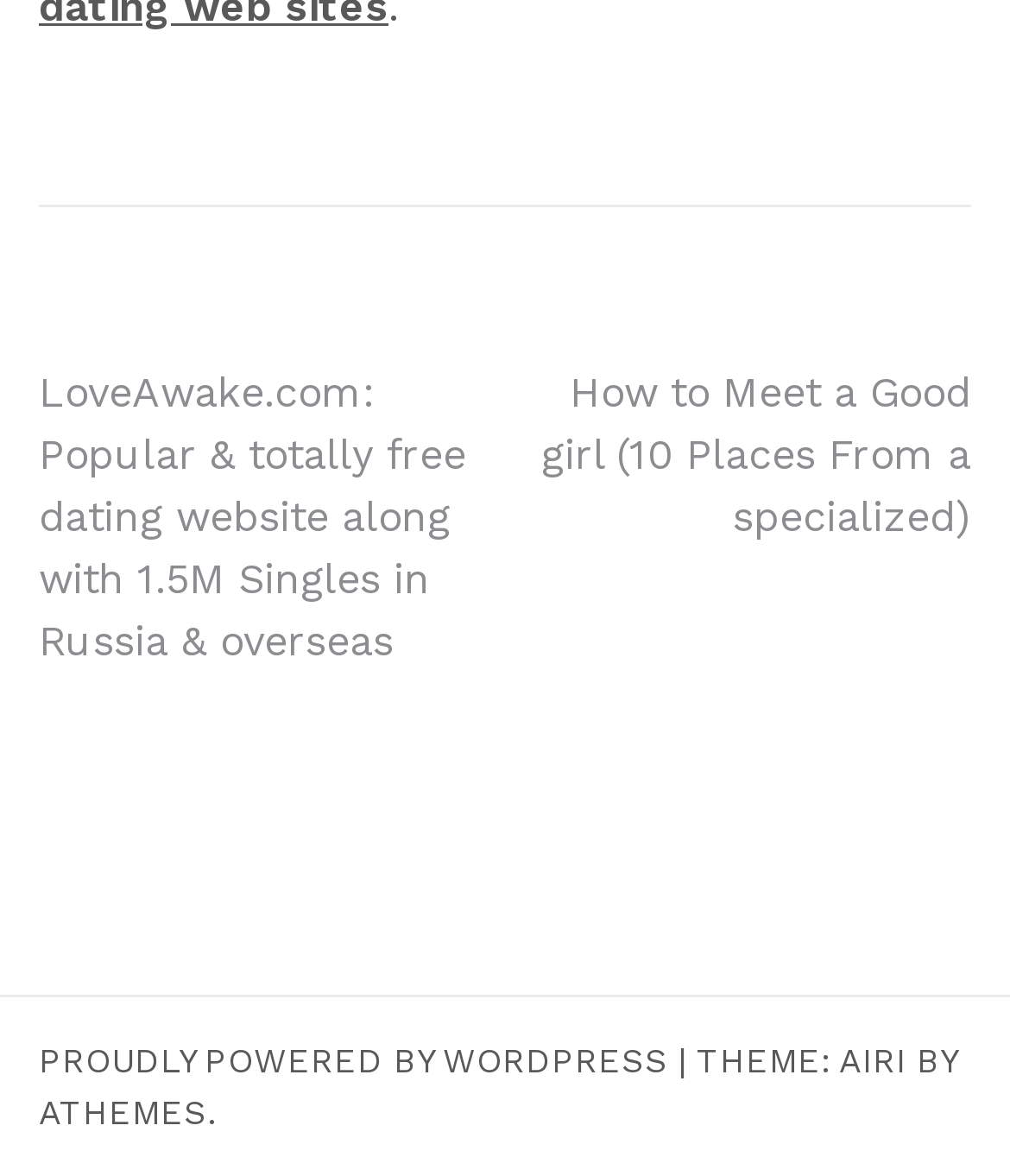Return the bounding box coordinates of the UI element that corresponds to this description: "Proudly powered by WordPress". The coordinates must be given as four float numbers in the range of 0 and 1, [left, top, right, bottom].

[0.038, 0.886, 0.662, 0.919]